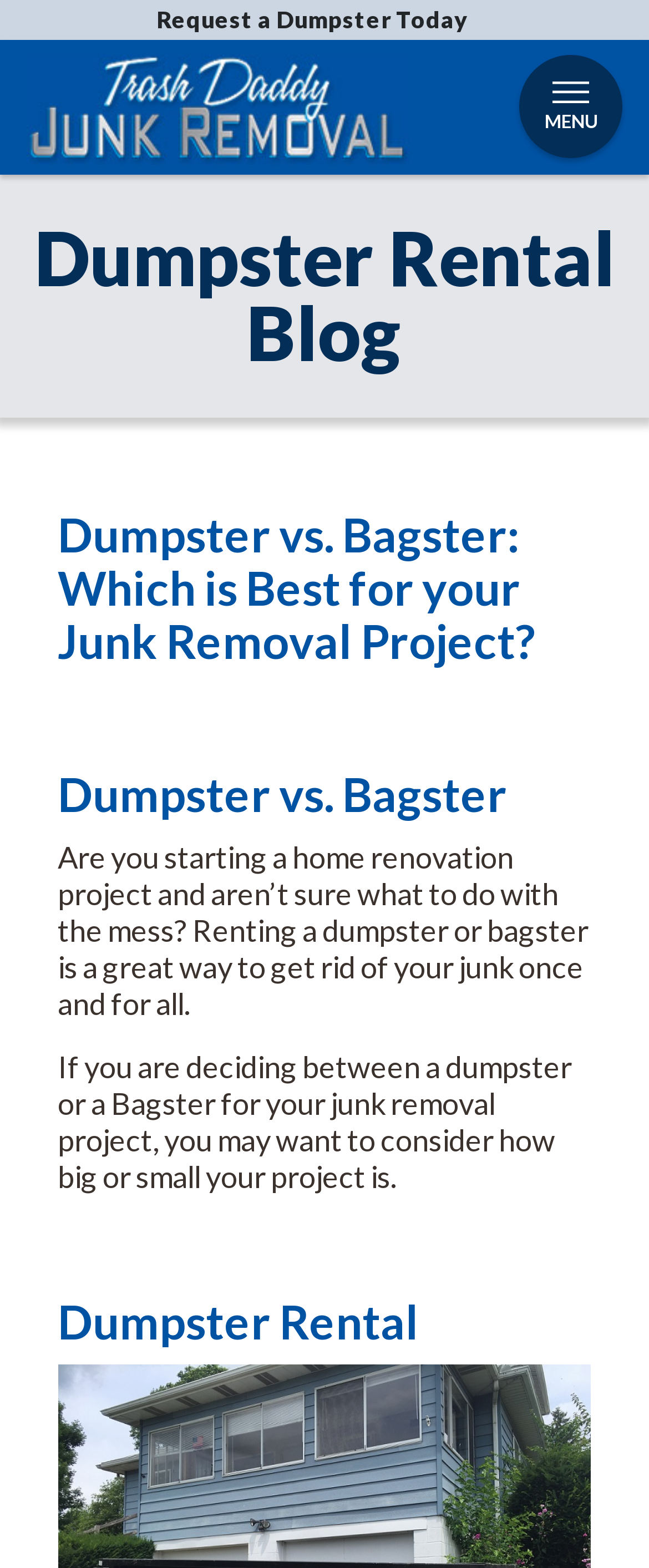Locate the UI element described as follows: "Request a Dumpster Today". Return the bounding box coordinates as four float numbers between 0 and 1 in the order [left, top, right, bottom].

[0.241, 0.003, 0.751, 0.021]